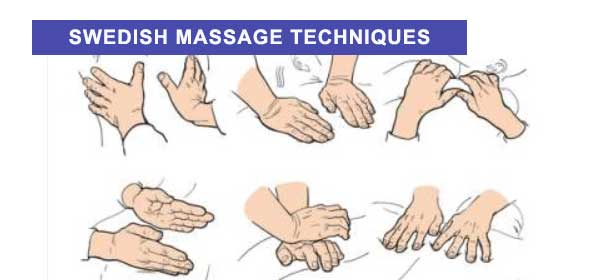Give a detailed account of what is happening in the image.

The image illustrates various Swedish massage techniques, prominently labeled at the top as "SWEDISH MASSAGE TECHNIQUES." The illustration features a series of hand positions and movements commonly used in this therapeutic practice, showcasing techniques such as effleurage, petrissage, friction, and tapotement. Each set of hands demonstrates different applications and gestures, highlighting the essential skills involved in providing a soothing and effective massage. This visual serves as a practical reference for practitioners seeking to enhance their massage therapy skills and understand the fundamental techniques of Swedish massage, which is well-known for its calming effects and health benefits.